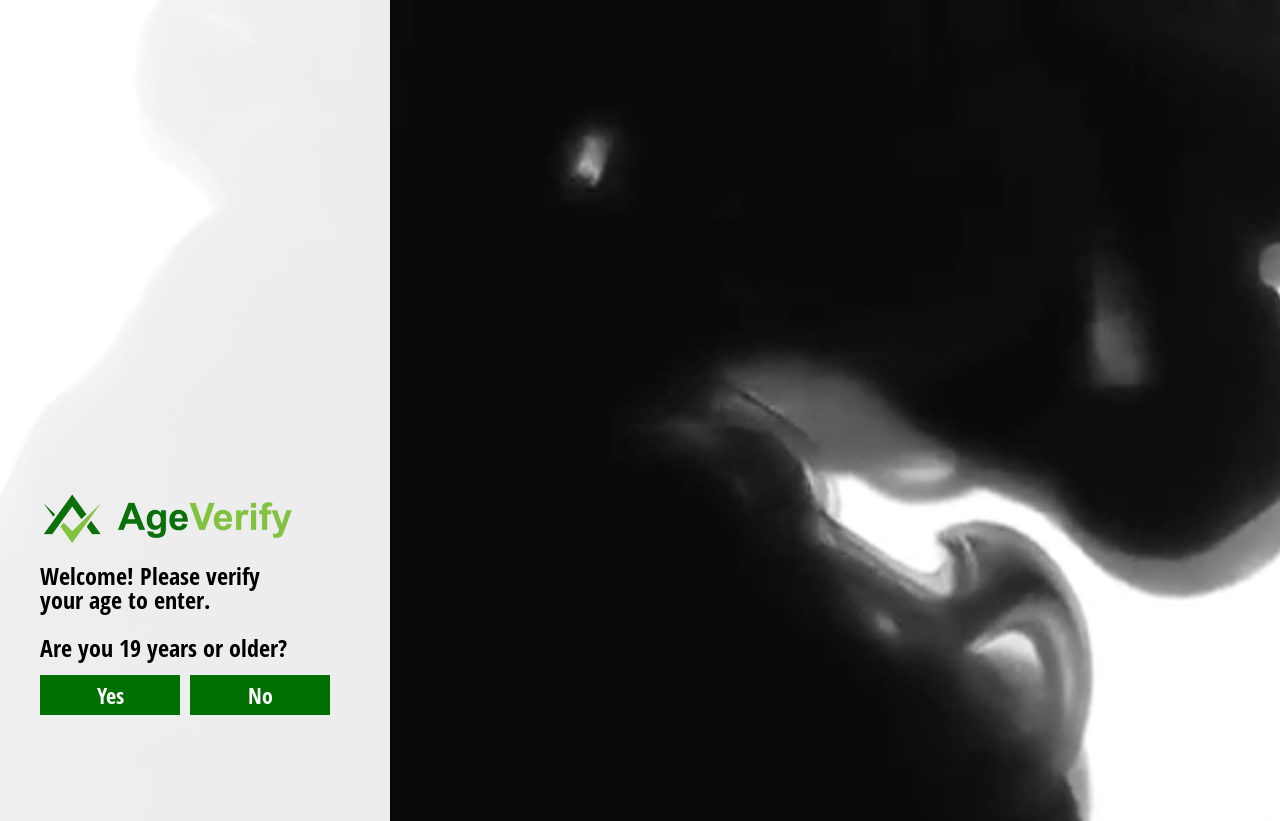Create an elaborate caption for the webpage.

The webpage is about Iconic-C By D’Gree, a cannabis-related business, and is hosted by CannaSavvy. At the top left, there is a CannaSavvy logo, which is an image with a link to the CannaSavvy website. 

To the right of the logo, there are seven navigation links: Home, Shop, About, FAQ, Stay Savvy, Special Promotions, and Contact. These links are aligned horizontally and are positioned near the top of the page.

Below the navigation links, there is a prominent heading that reads "Iconic-C By D’Gree". This heading is followed by a line of text that includes the phrase "by Canna Savvy" and a date, "Nov 18, 2022". There are also links to "Products" and "0 comments" on this line.

Further down the page, there is a section that appears to be an age verification prompt. This section includes a message that reads "Welcome! Please verify your age to enter." and "Are you 19 years or older?". Below this message, there are two buttons, "No" and "Yes", which are likely used to respond to the age verification prompt.